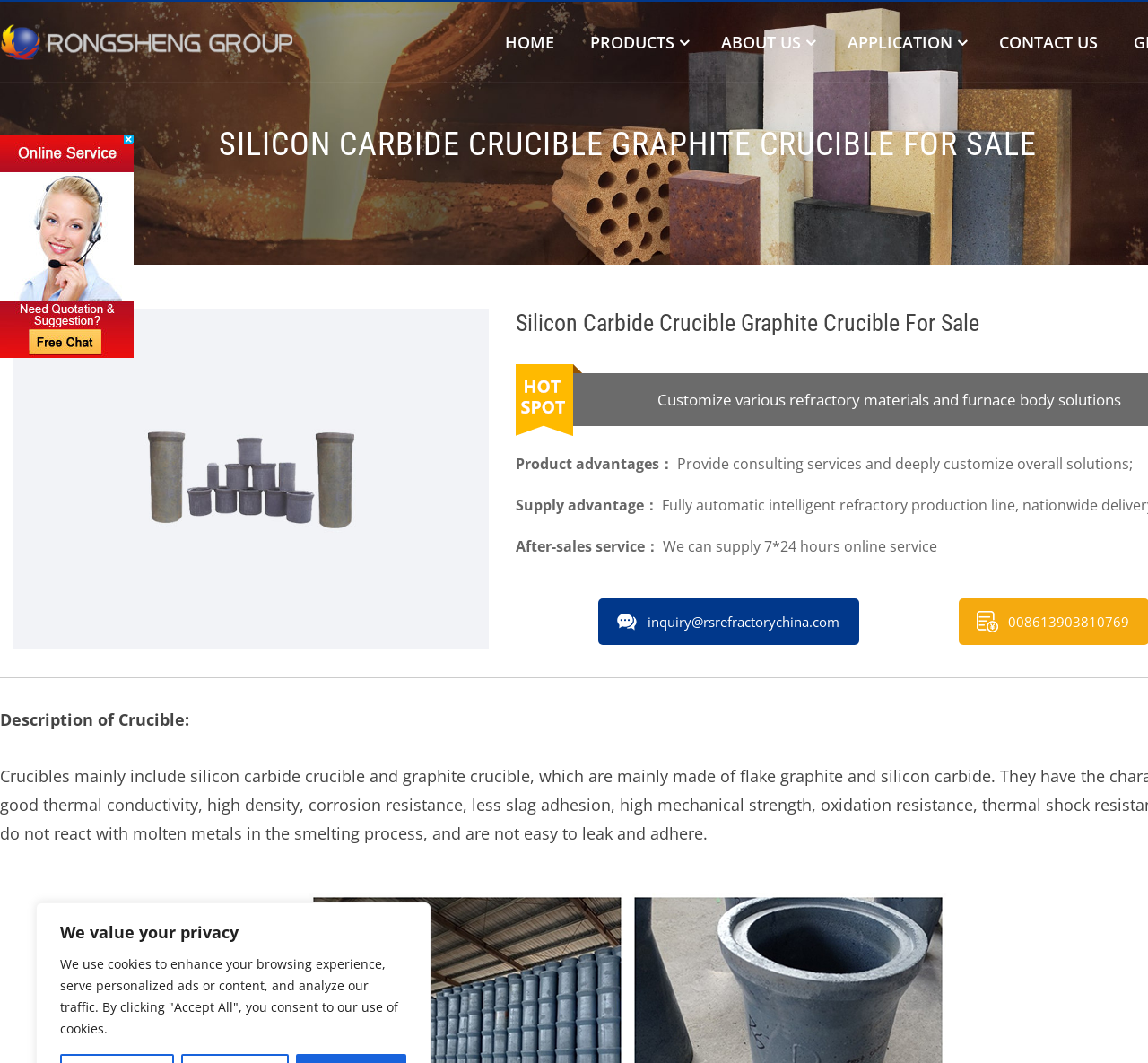Using the information in the image, could you please answer the following question in detail:
What is the company's after-sales service?

The company provides 7*24 hours online service as part of its after-sales service, as mentioned in the text description under the 'After-sales service' section.